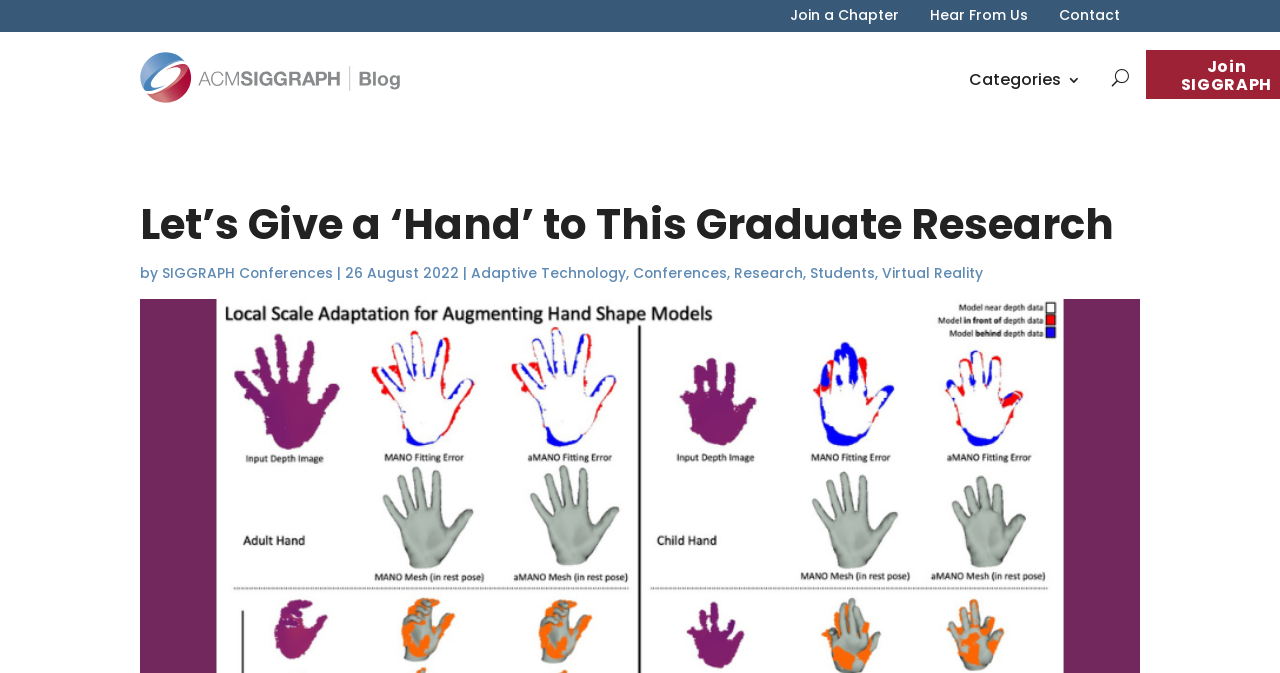What is the name of the graduate research?
Using the screenshot, give a one-word or short phrase answer.

aMANO